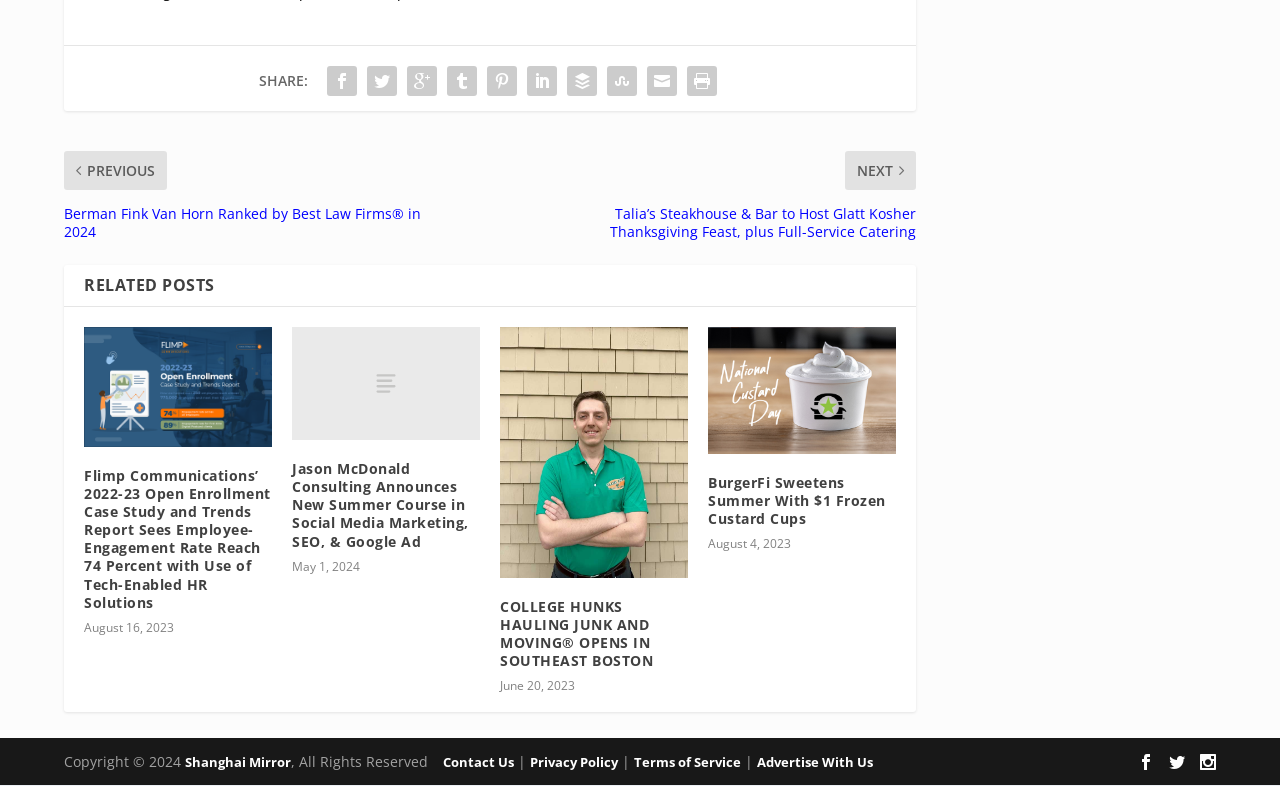Using the information in the image, could you please answer the following question in detail:
What is the date of the second post?

The date of the second post can be found in the StaticText element with the text 'May 1, 2024', which is located below the heading element of the second post.